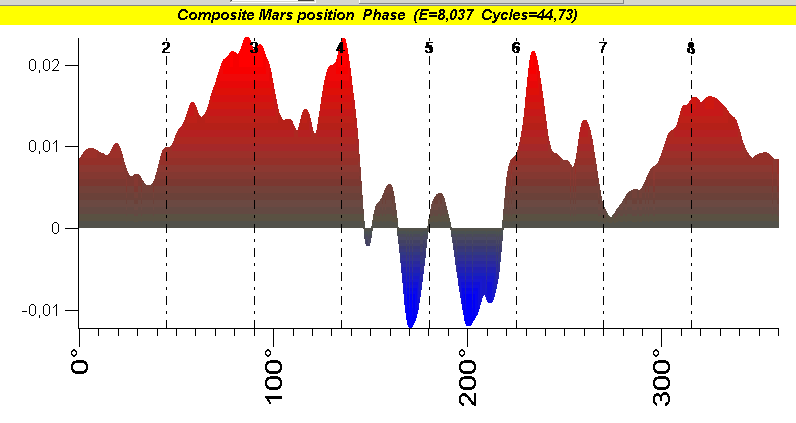Using the information from the screenshot, answer the following question thoroughly:
What is the purpose of the vertical dashed lines in the graph?

The caption explains that the vertical dashed lines mark specific phase points, labeled from 1 to 8, providing clarity on critical phases of Mars, which implies that their purpose is to highlight these important points in the graph.